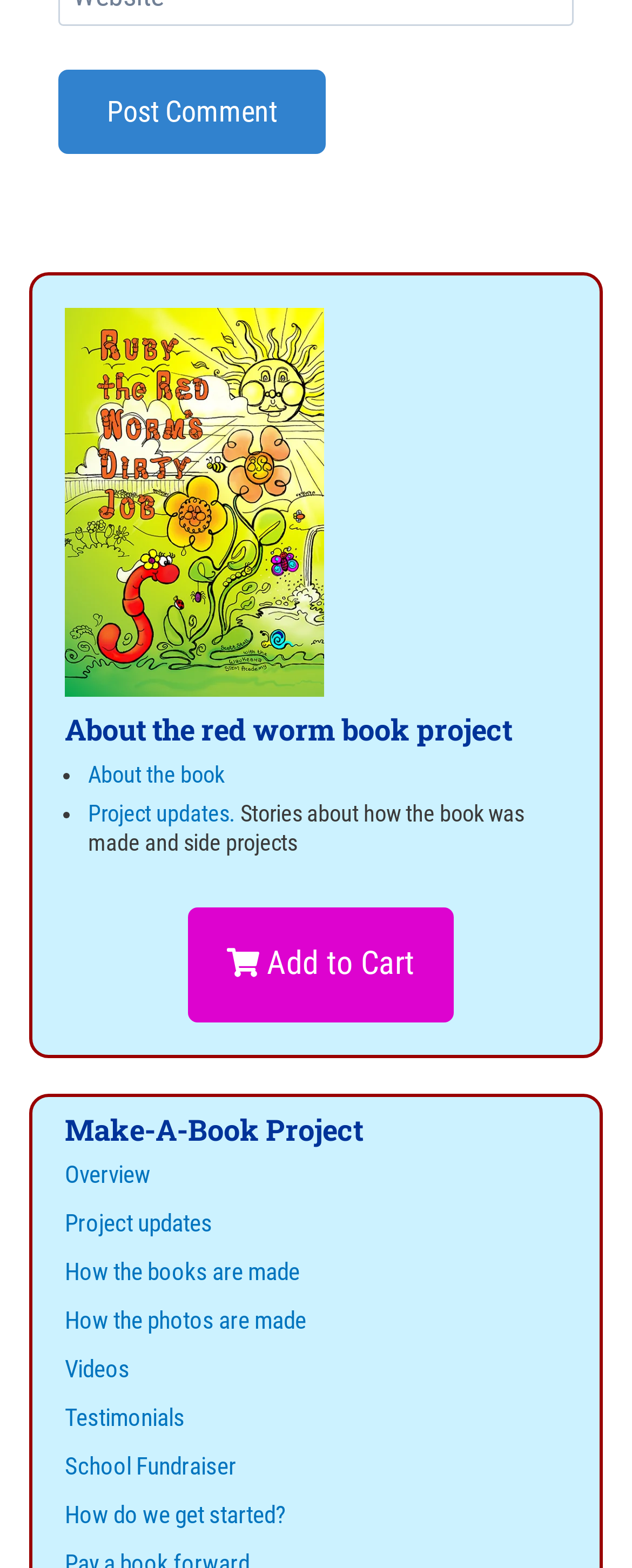Give the bounding box coordinates for the element described as: "Testimonials".

[0.103, 0.895, 0.292, 0.914]